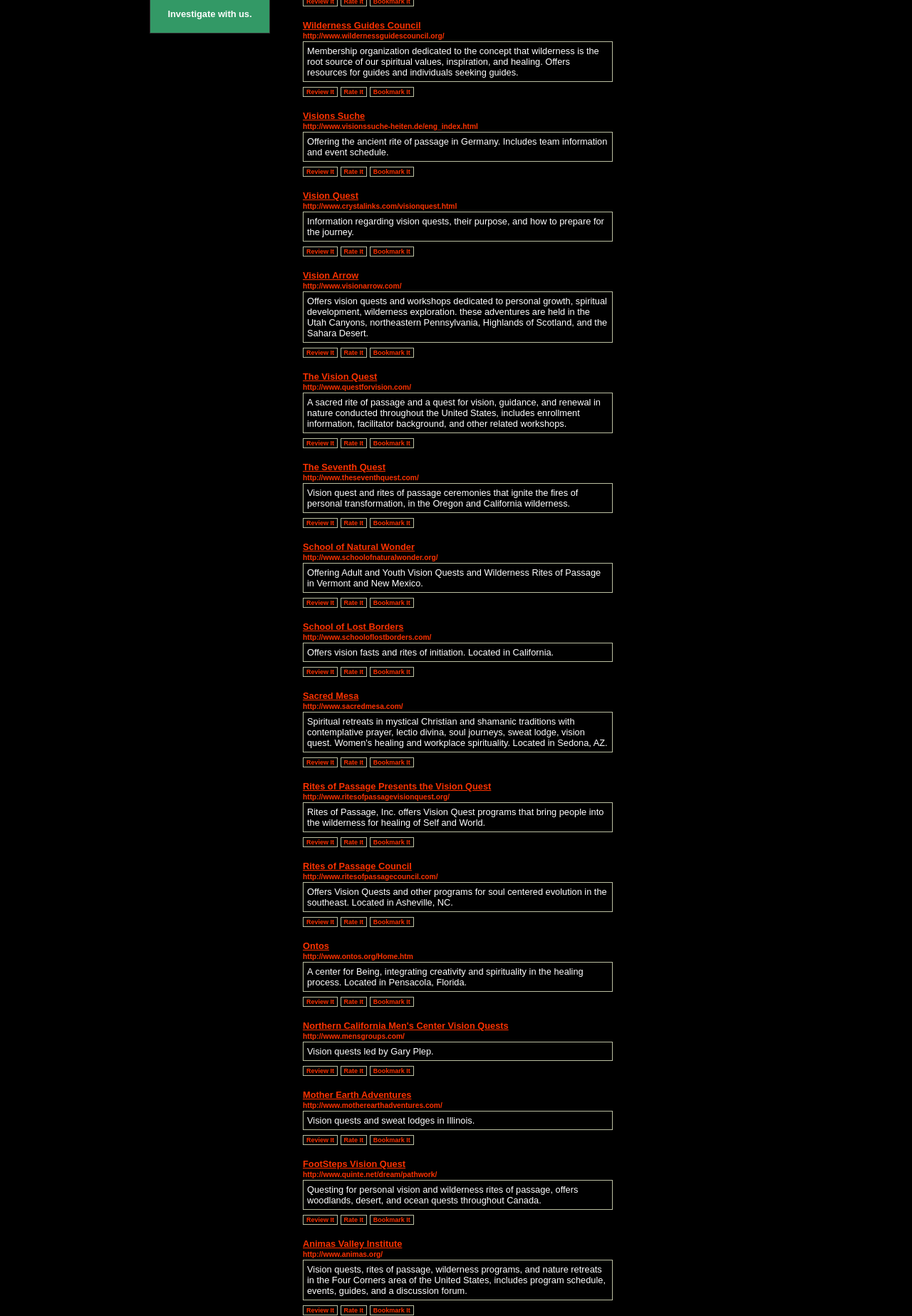Extract the bounding box coordinates of the UI element described: "Sacred Mesa". Provide the coordinates in the format [left, top, right, bottom] with values ranging from 0 to 1.

[0.332, 0.524, 0.393, 0.533]